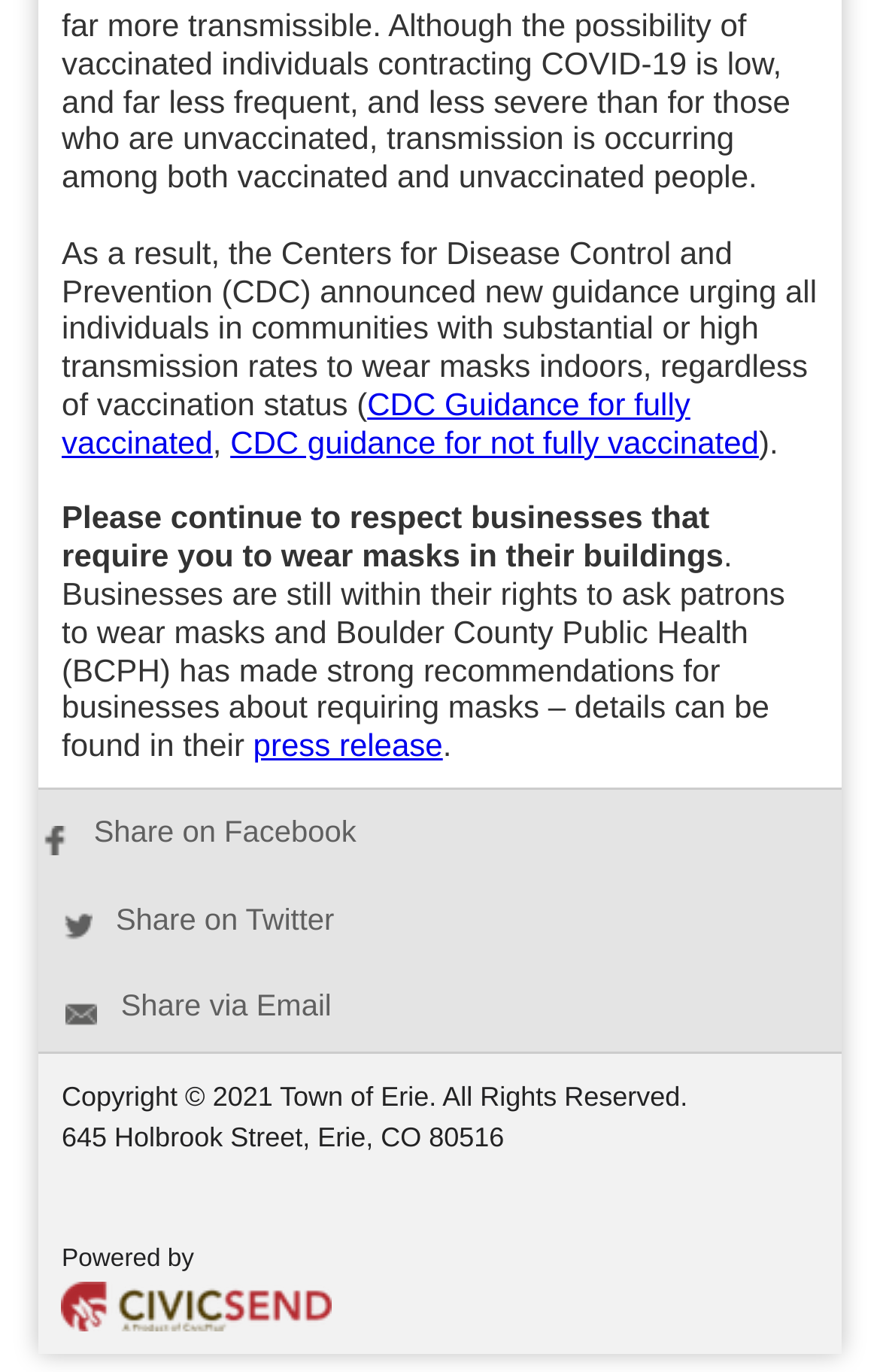Look at the image and write a detailed answer to the question: 
What is the address of the Town of Erie?

The address of the Town of Erie is explicitly stated on the webpage as '645 Holbrook Street, Erie, CO 80516', as indicated by the StaticText element with this text.